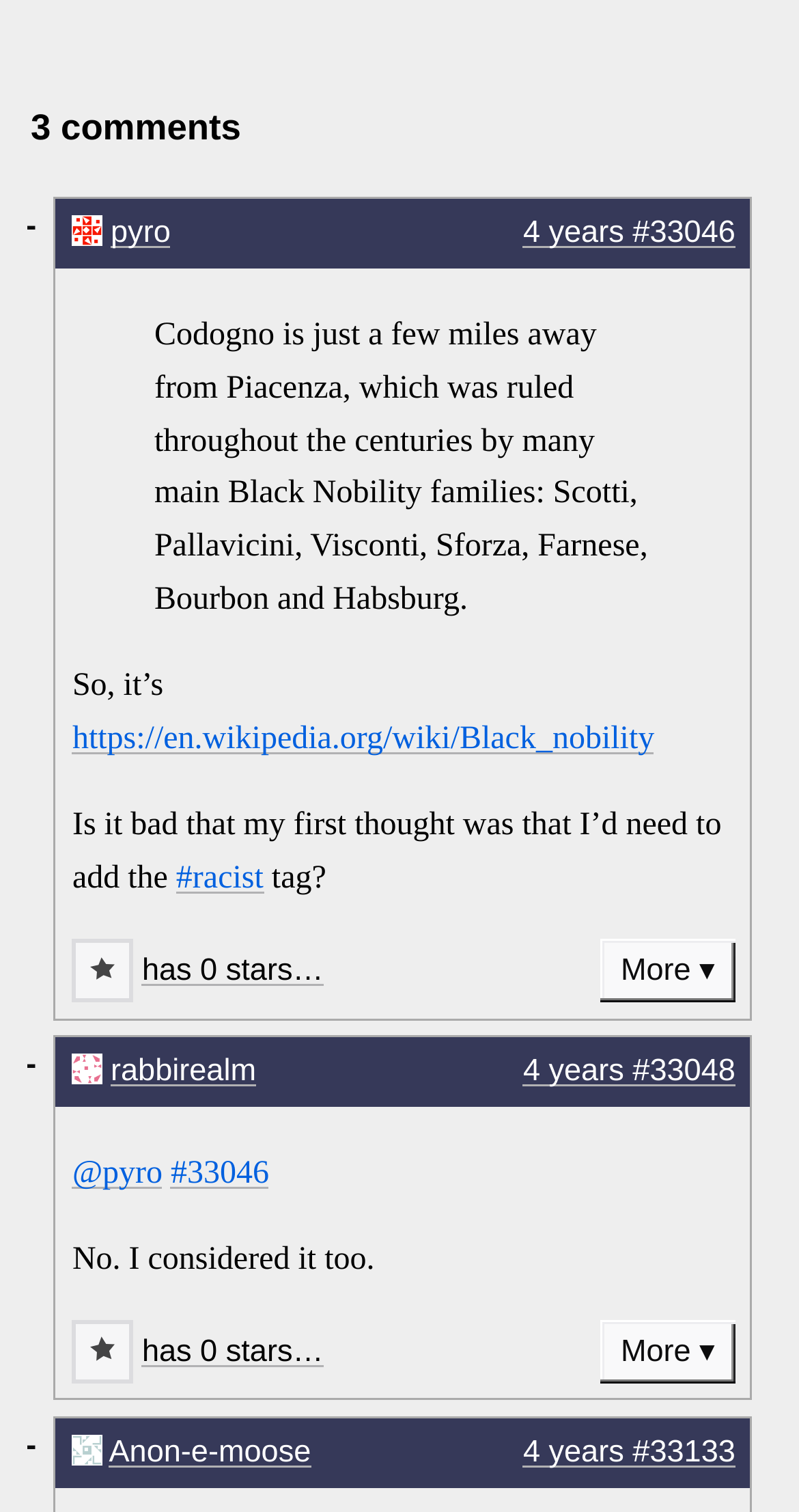Please give a succinct answer to the question in one word or phrase:
How many stars does the first comment have?

0